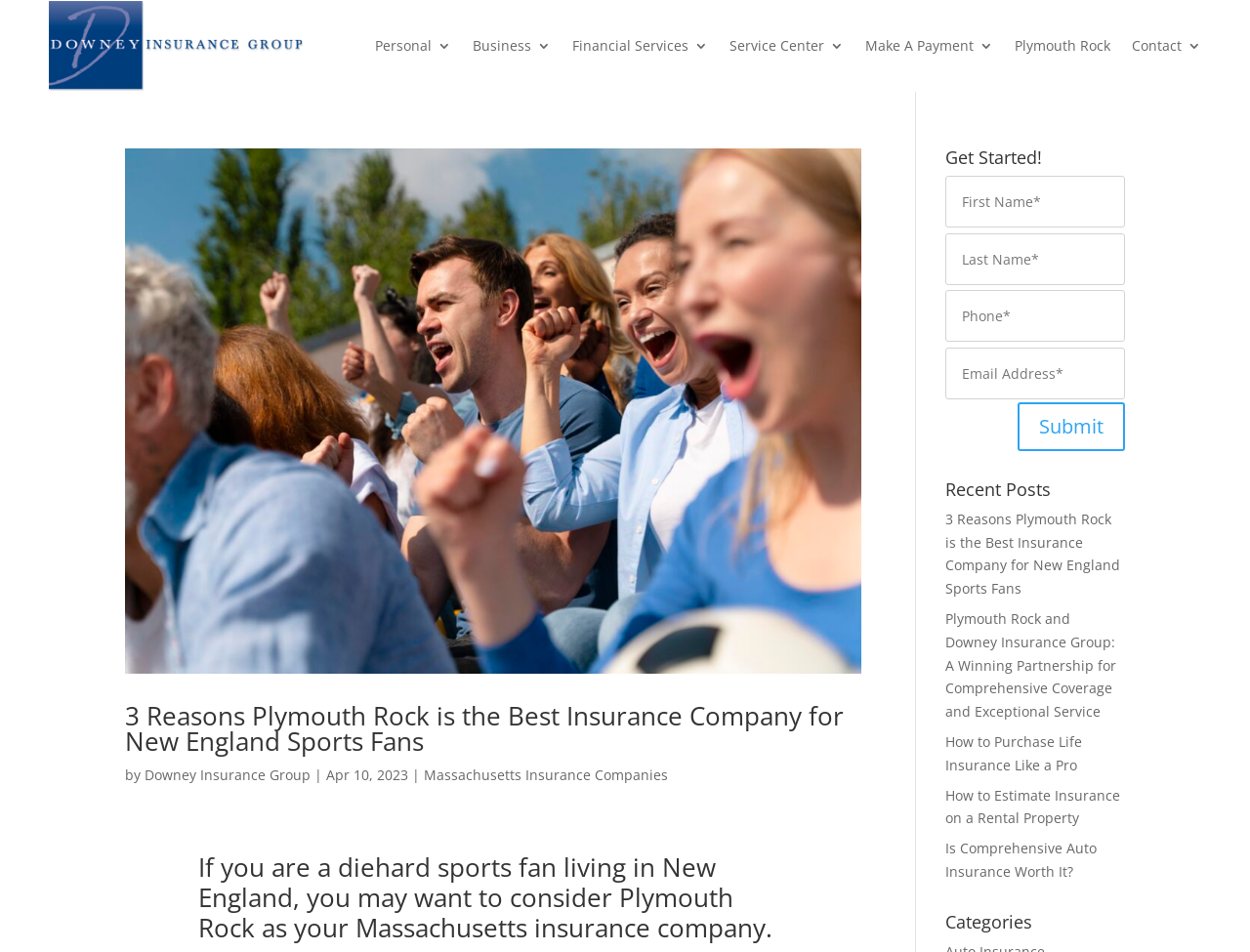Refer to the screenshot and answer the following question in detail:
What is the name of the insurance company mentioned?

The name of the insurance company mentioned is Plymouth Rock, which is found in the link '3 Reasons Plymouth Rock is the Best Insurance Company for New England Sports Fans' and also in the link 'Plymouth Rock' at the top of the page.